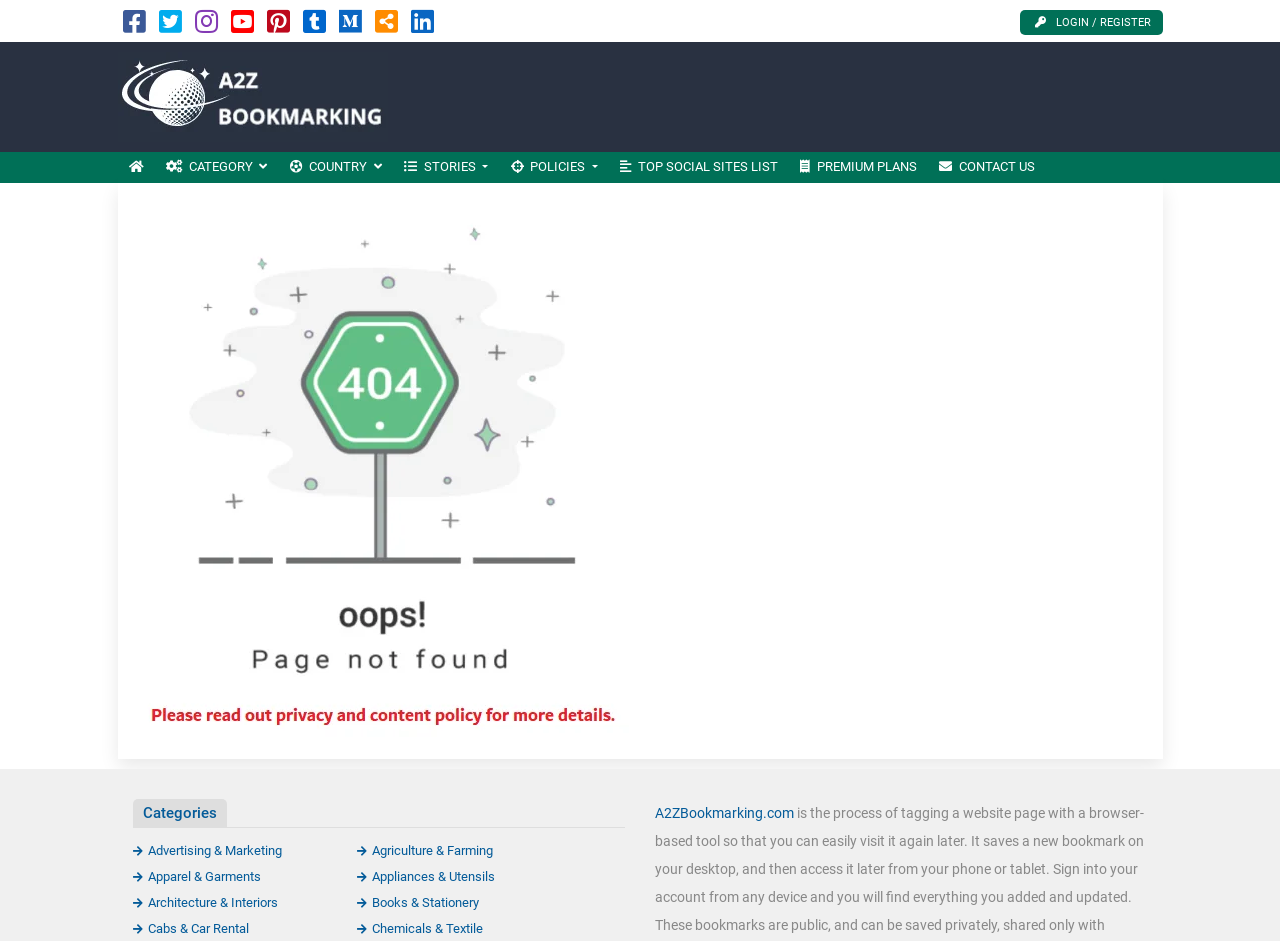Please specify the bounding box coordinates of the element that should be clicked to execute the given instruction: 'Browse the Advertising & Marketing category'. Ensure the coordinates are four float numbers between 0 and 1, expressed as [left, top, right, bottom].

[0.104, 0.896, 0.22, 0.912]